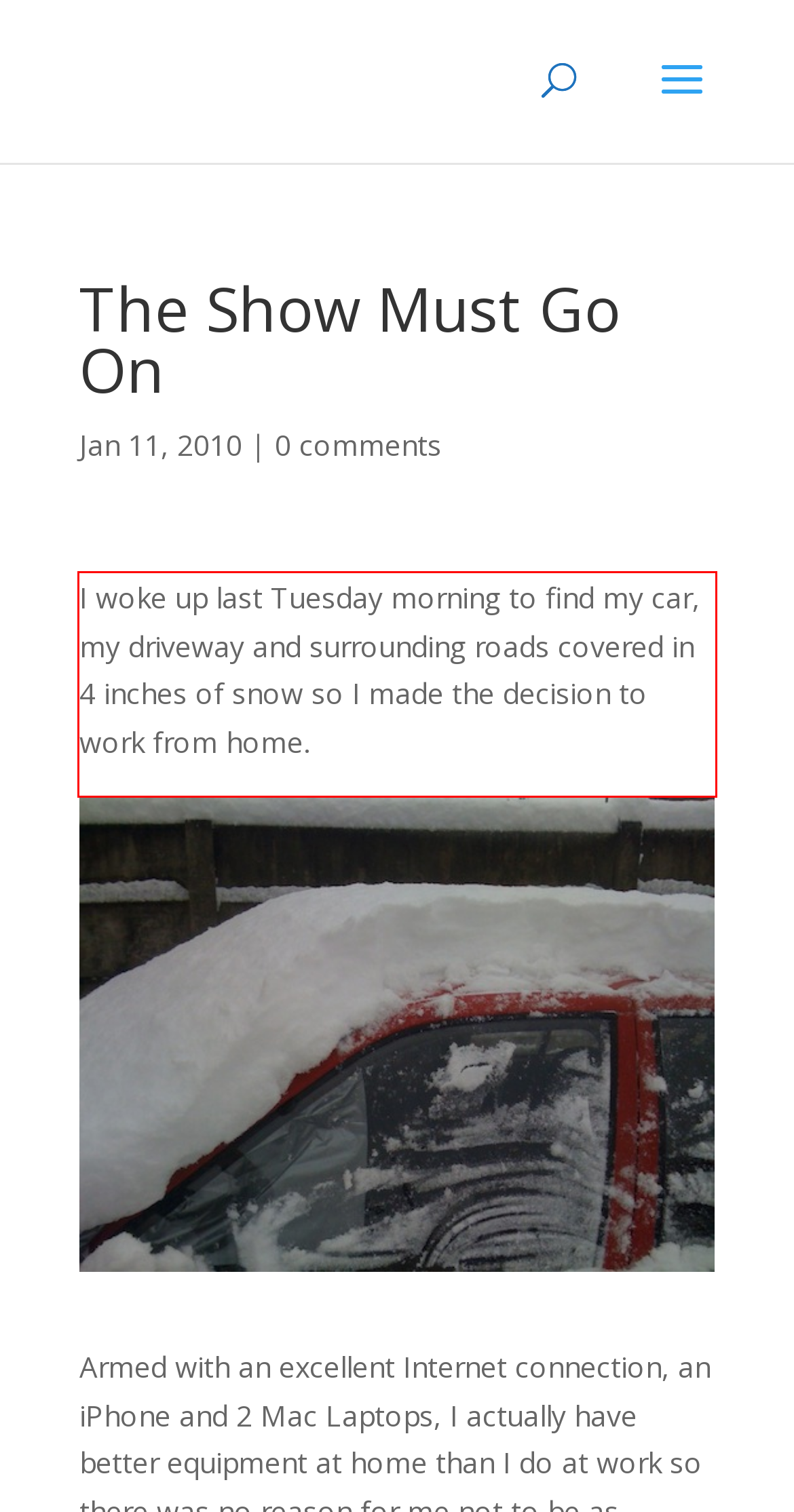Given a screenshot of a webpage containing a red bounding box, perform OCR on the text within this red bounding box and provide the text content.

I woke up last Tuesday morning to find my car, my driveway and surrounding roads covered in 4 inches of snow so I made the decision to work from home.